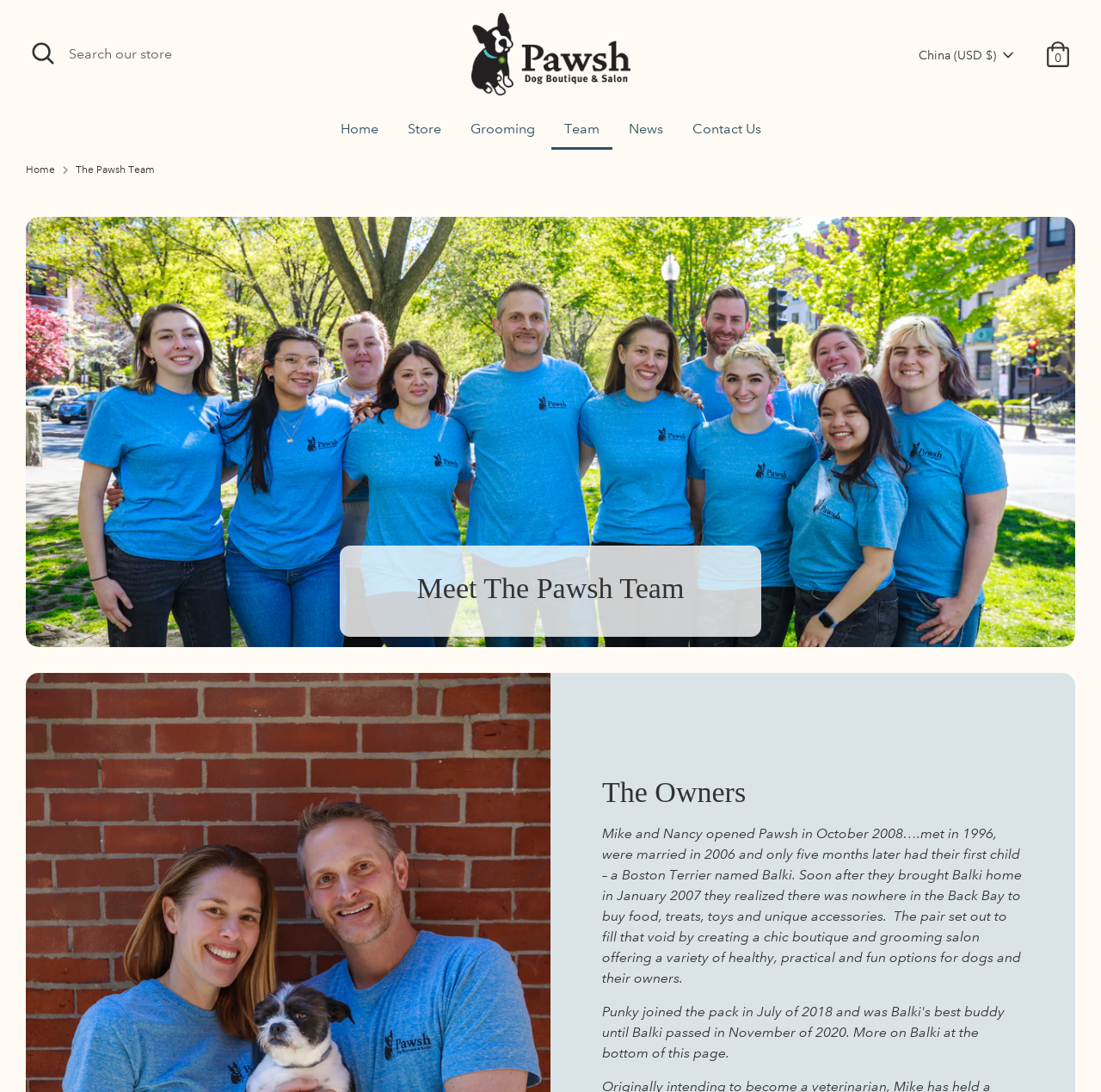Determine the bounding box coordinates of the element that should be clicked to execute the following command: "Meet the team".

[0.5, 0.109, 0.556, 0.137]